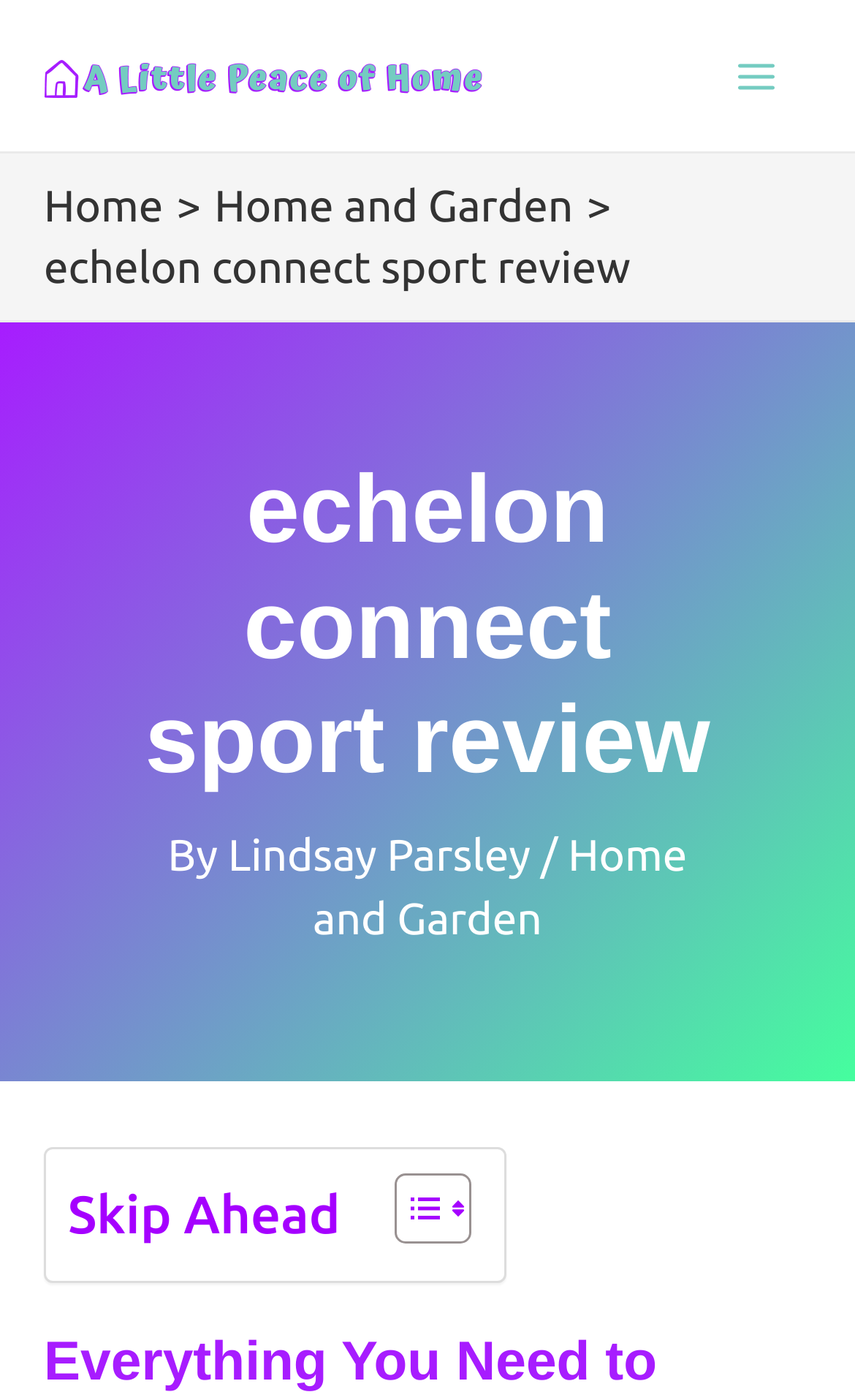What is the purpose of the 'Toggle Table of Content' link?
Refer to the image and provide a thorough answer to the question.

The link is located below the main heading, and it has an icon next to it, suggesting that it is a toggle button. The text 'Toggle Table of Content' implies that it is used to show or hide the table of content.